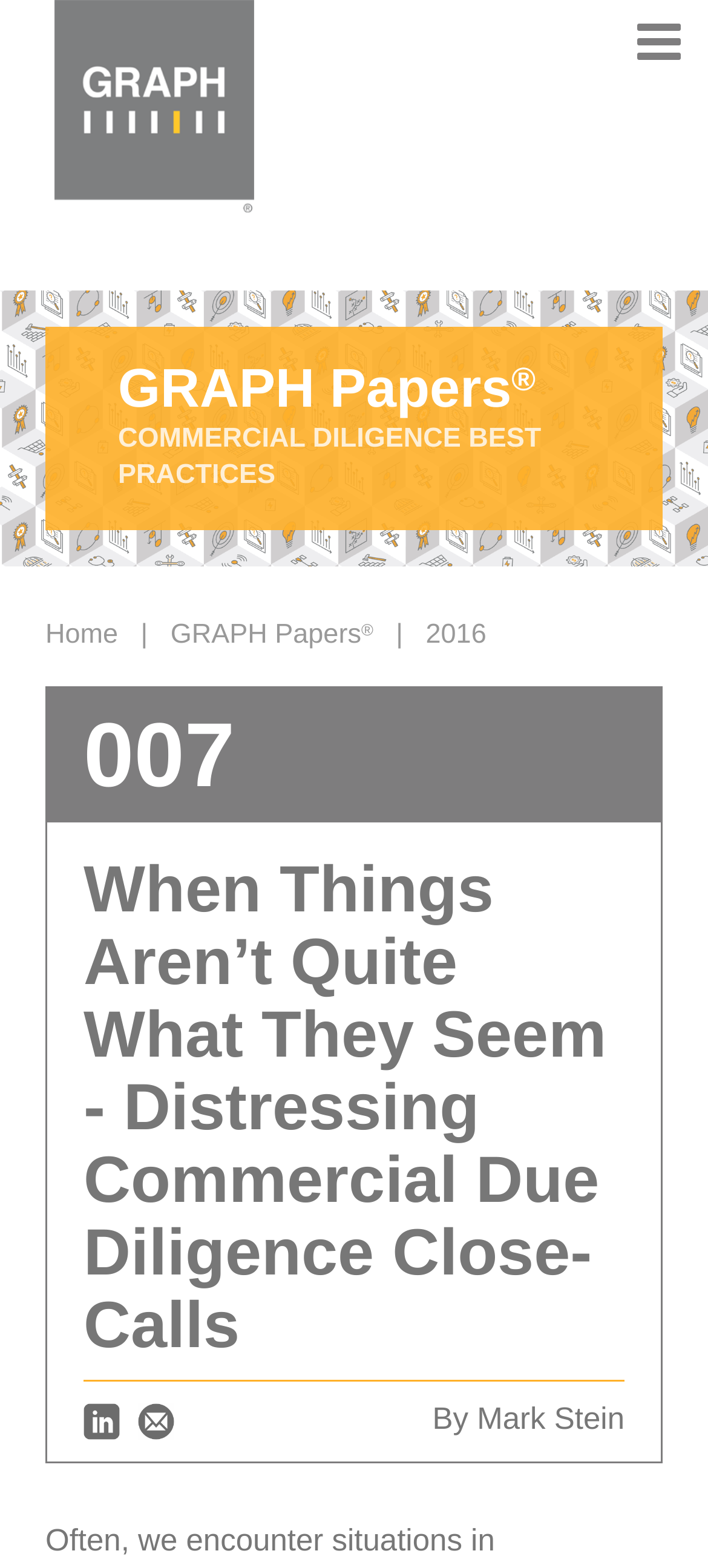Bounding box coordinates are specified in the format (top-left x, top-left y, bottom-right x, bottom-right y). All values are floating point numbers bounded between 0 and 1. Please provide the bounding box coordinate of the region this sentence describes: title="linkedin"

[0.118, 0.89, 0.169, 0.914]